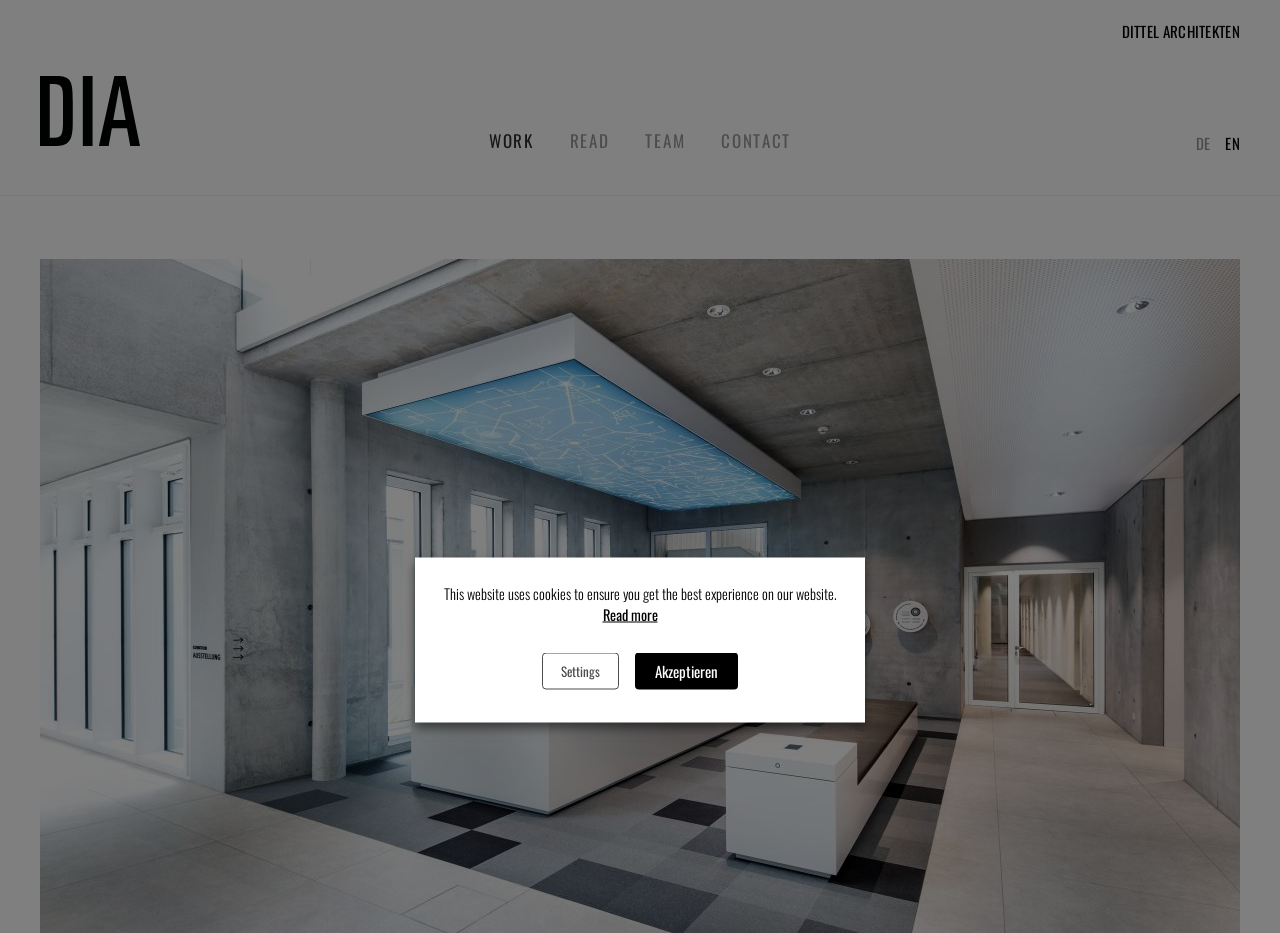Identify the bounding box of the UI element that matches this description: "parent_node: Call: 1 (844) 580-9753".

None